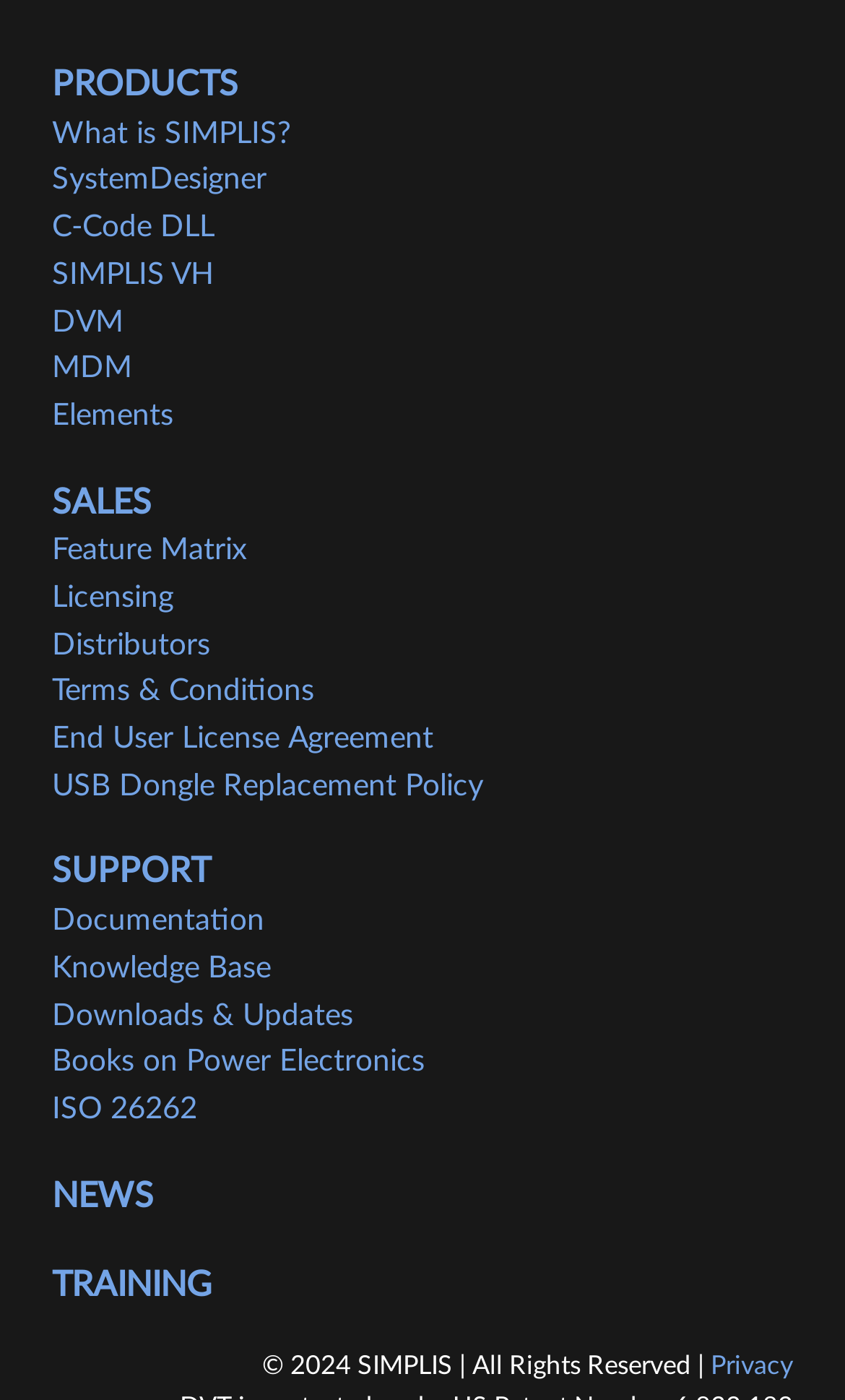Please find the bounding box for the UI element described by: "End User License Agreement".

[0.062, 0.517, 0.513, 0.539]